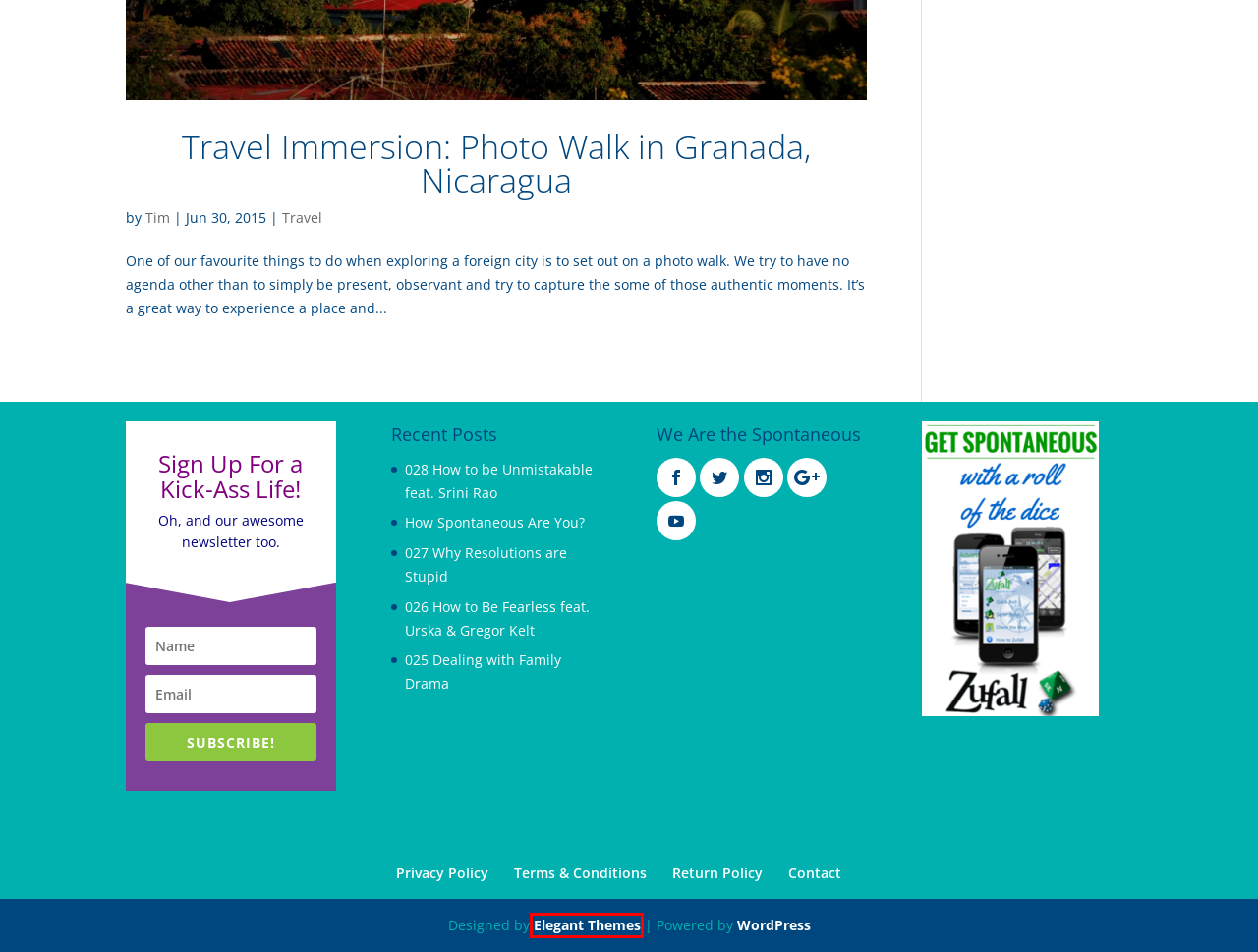A screenshot of a webpage is provided, featuring a red bounding box around a specific UI element. Identify the webpage description that most accurately reflects the new webpage after interacting with the selected element. Here are the candidates:
A. 027 Why Resolutions are Stupid | Be More Spontaneous
B. 026 How to Be Fearless feat. Urska & Gregor Kelt | Be More Spontaneous
C. 028 How to be Unmistakable feat. Srini Rao | Be More Spontaneous
D. Return Policy | Be More Spontaneous
E. The Most Popular WordPress Themes In The World
F. Blog Tool, Publishing Platform, and CMS – WordPress.org
G. Tim | Be More Spontaneous
H. Terms & Conditions | Be More Spontaneous

E